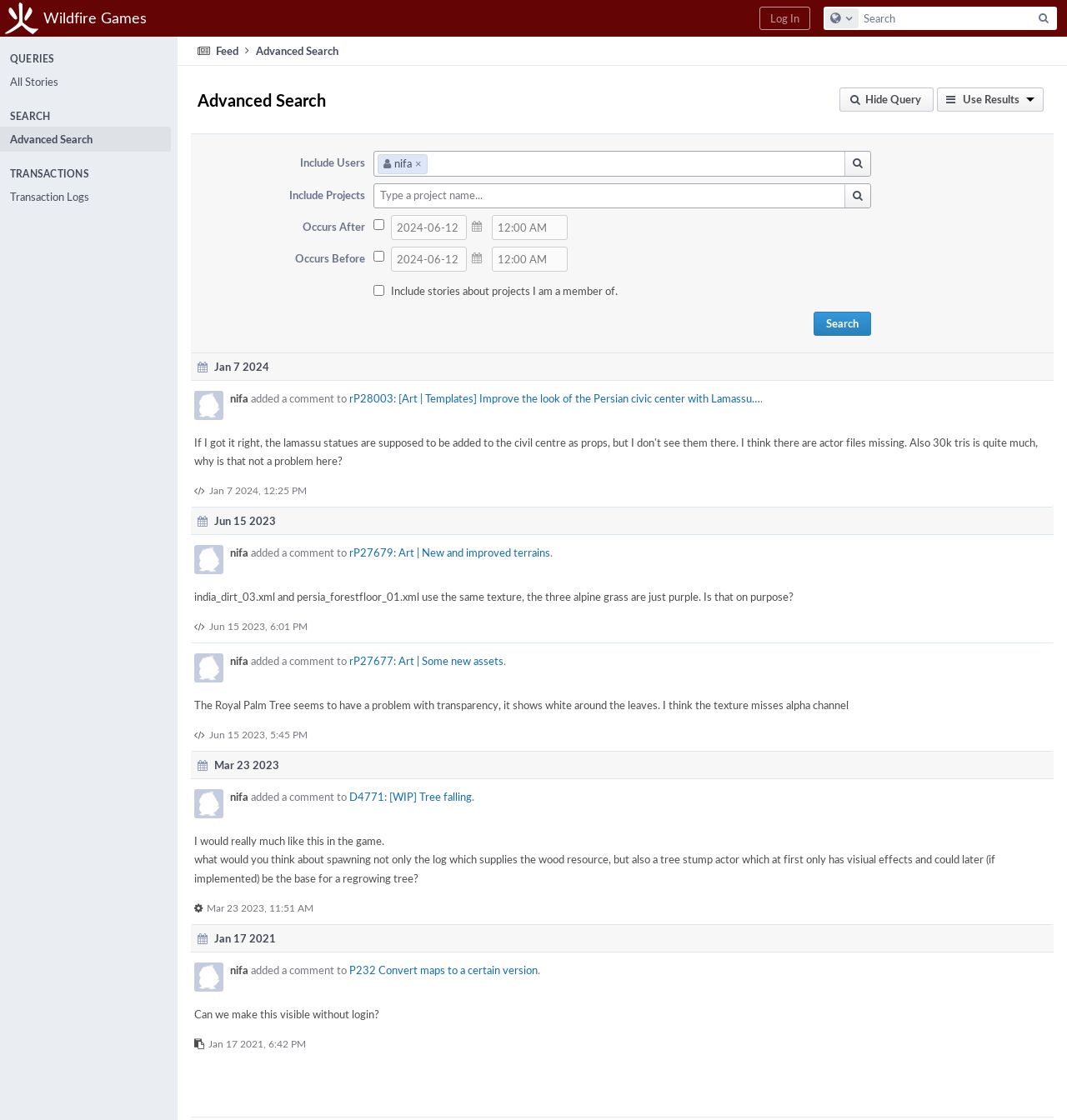Identify the bounding box coordinates of the area that should be clicked in order to complete the given instruction: "Configure global search settings". The bounding box coordinates should be four float numbers between 0 and 1, i.e., [left, top, right, bottom].

[0.773, 0.007, 0.805, 0.025]